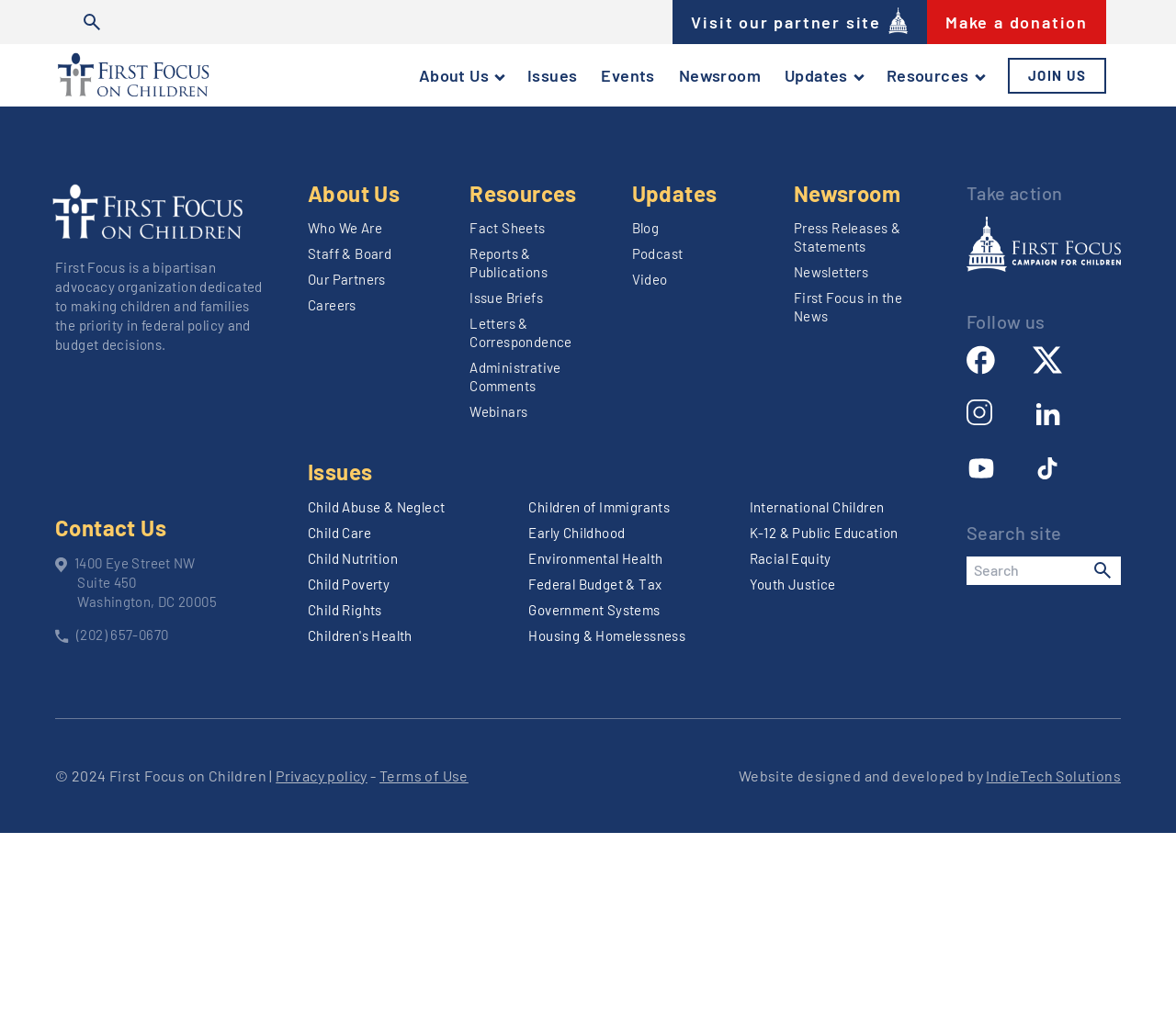Pinpoint the bounding box coordinates of the clickable element to carry out the following instruction: "Search for something."

[0.059, 0.011, 0.23, 0.032]